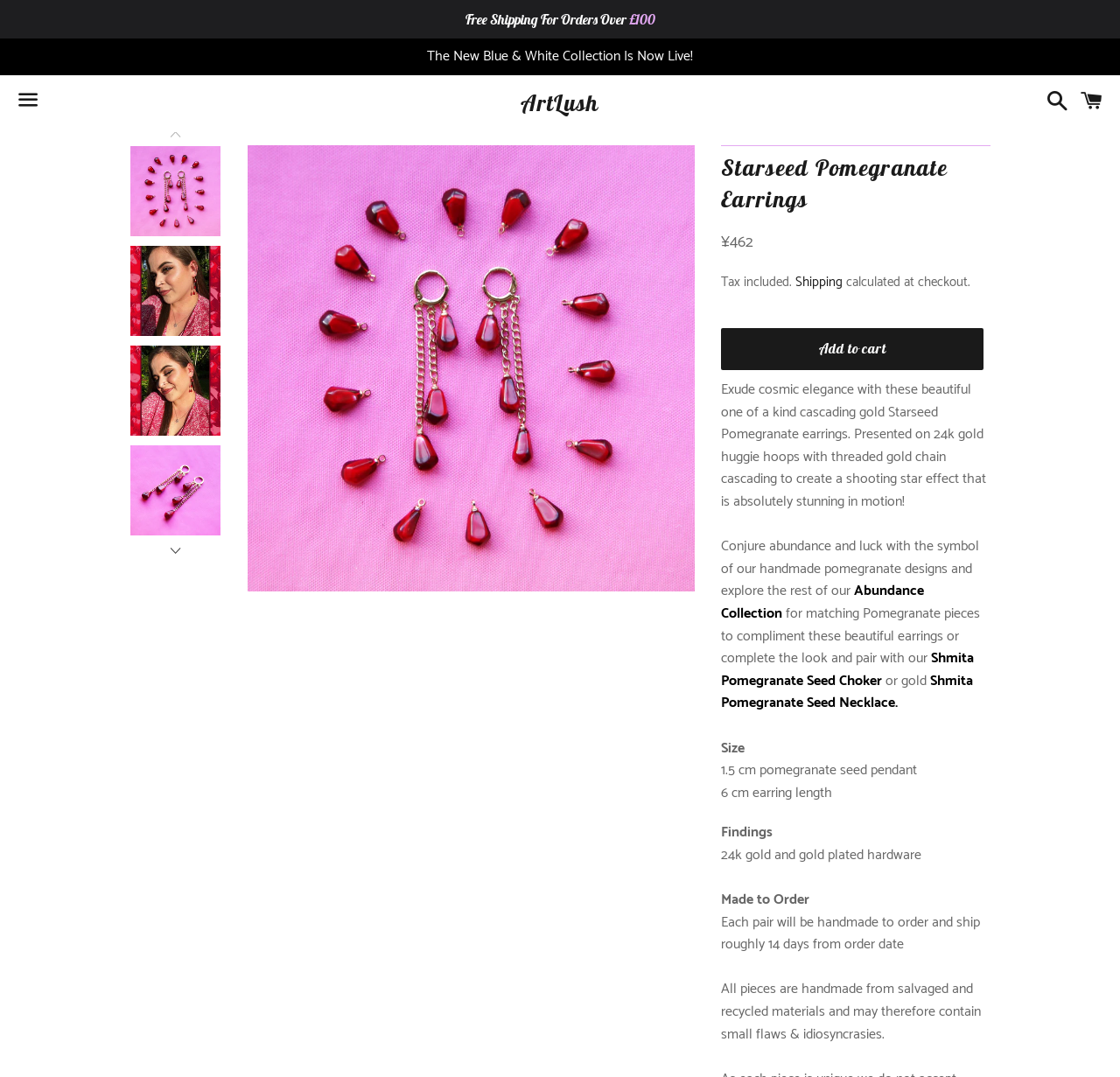Please reply to the following question with a single word or a short phrase:
How long does it take to ship the product?

14 days